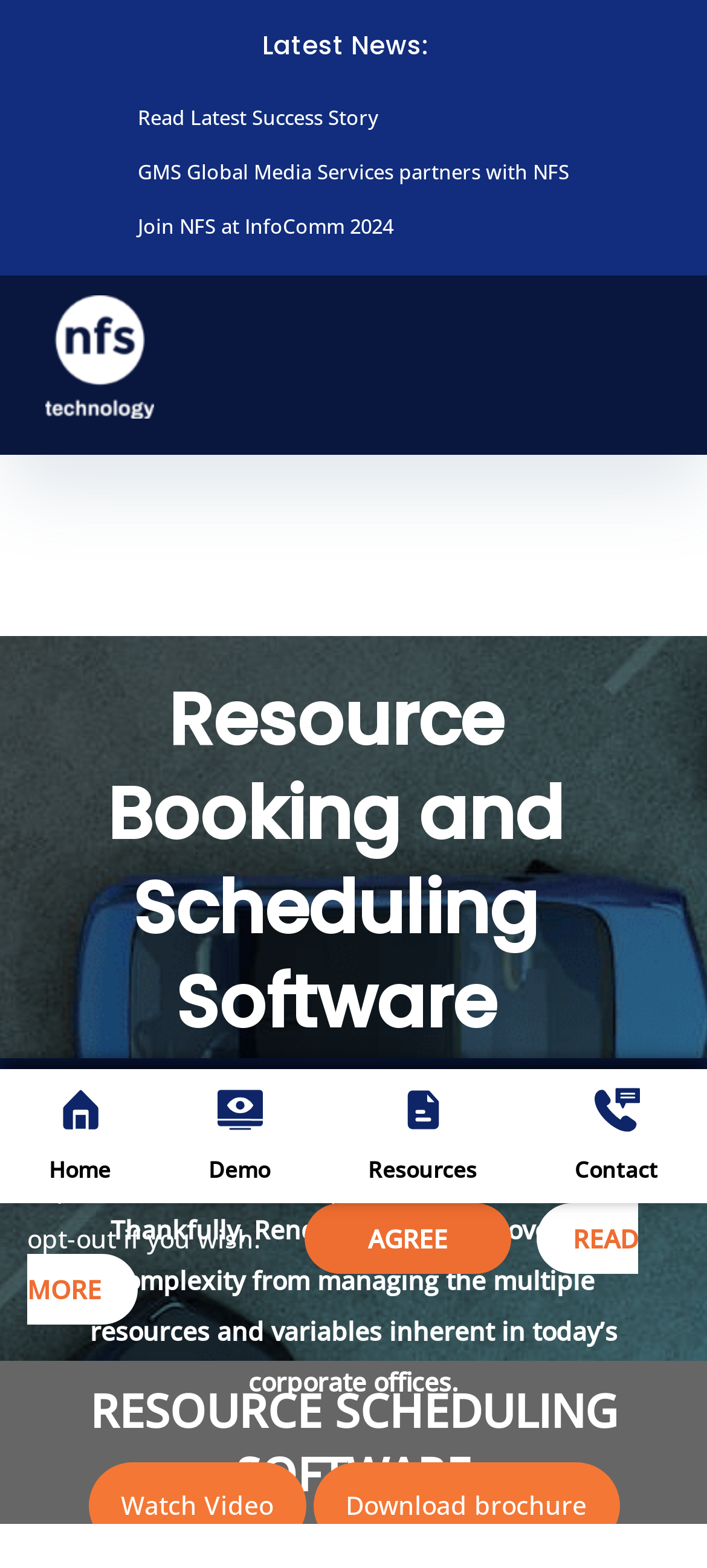Give a one-word or one-phrase response to the question: 
What is the action to take regarding cookies?

Agree or Read More